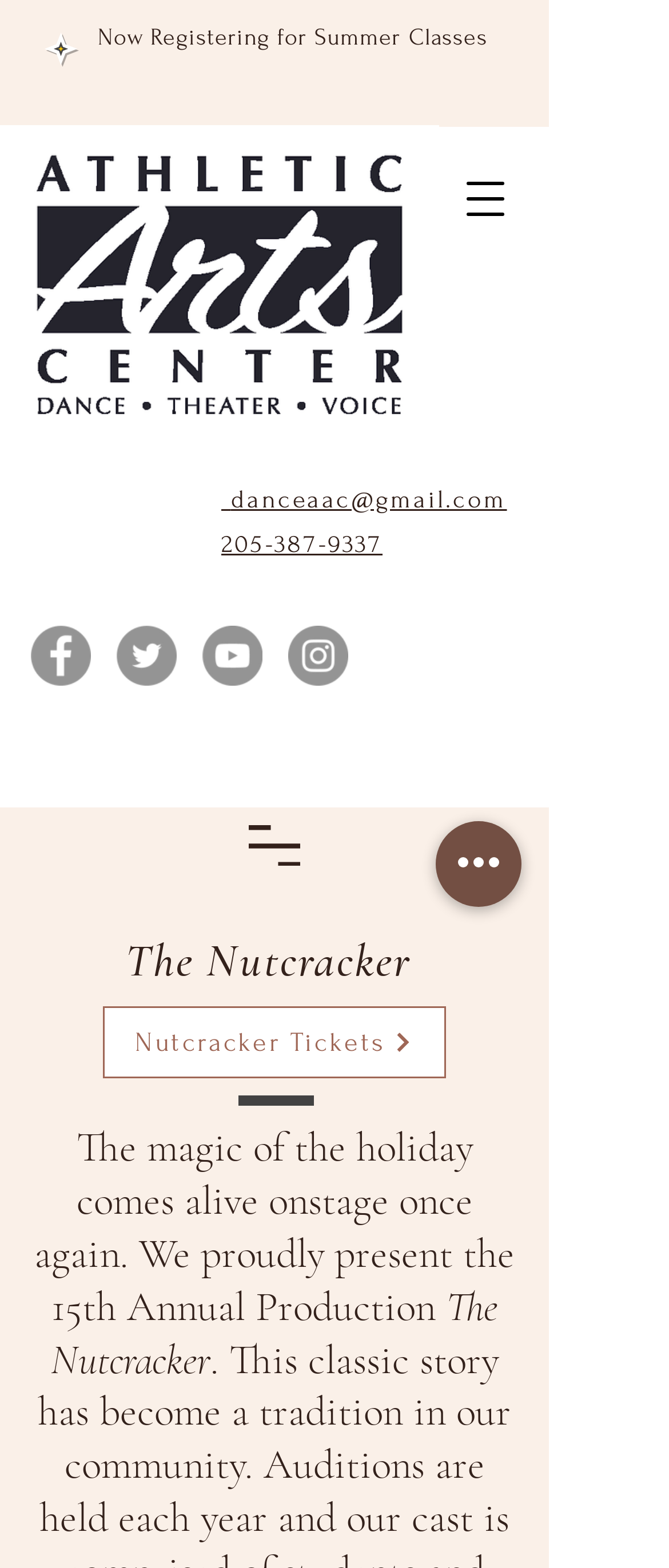What is the email address to contact?
Using the information from the image, give a concise answer in one word or a short phrase.

danceaac@gmail.com